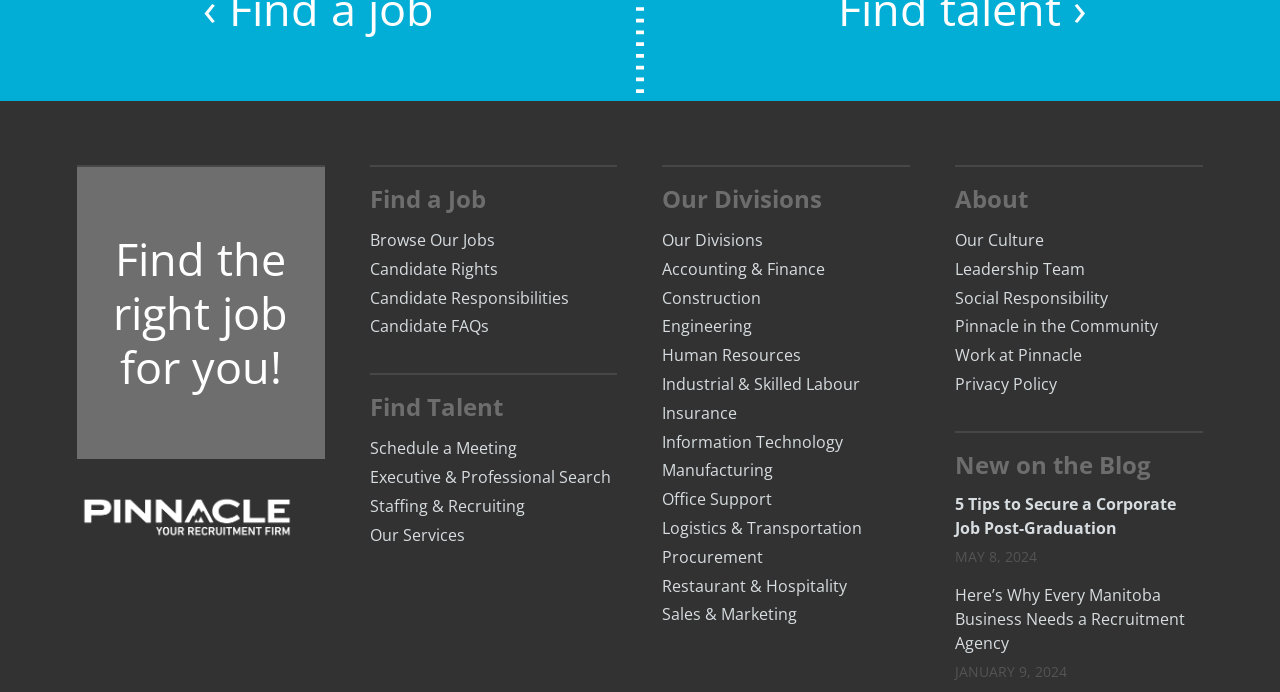Provide a brief response to the question below using one word or phrase:
What type of services does Pinnacle offer?

Executive search, staffing, and recruiting